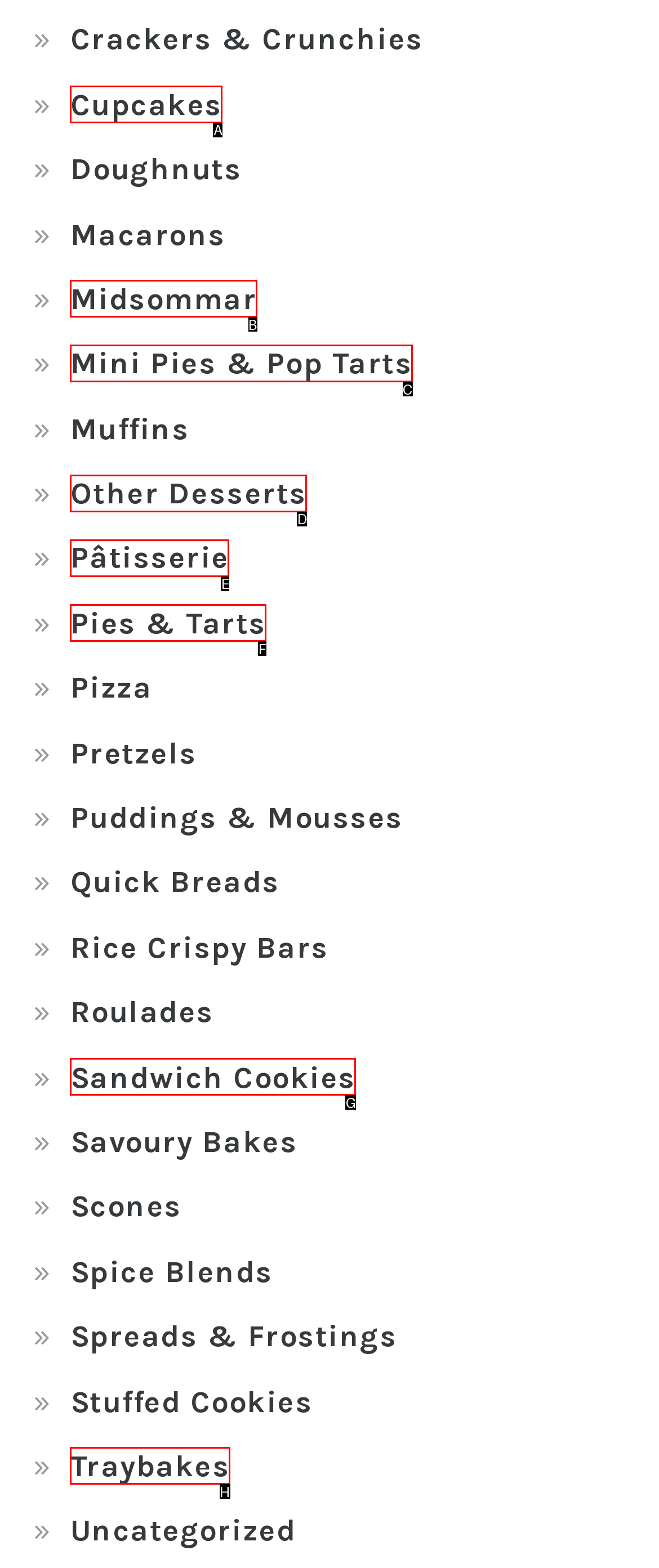Match the description: Mini Pies & Pop Tarts to the correct HTML element. Provide the letter of your choice from the given options.

C